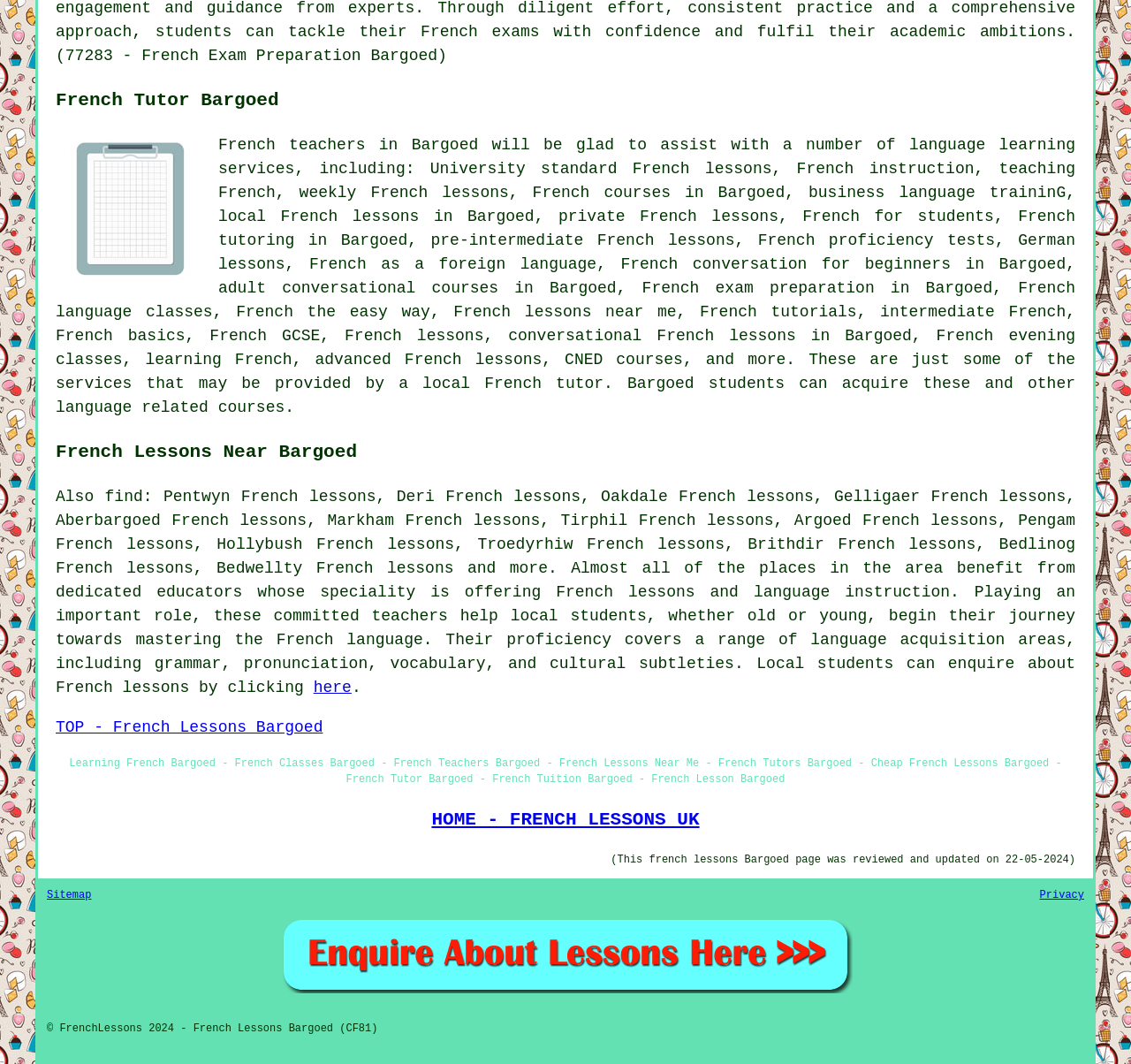Can you pinpoint the bounding box coordinates for the clickable element required for this instruction: "Book French lessons in Bargoed"? The coordinates should be four float numbers between 0 and 1, i.e., [left, top, right, bottom].

[0.246, 0.926, 0.754, 0.937]